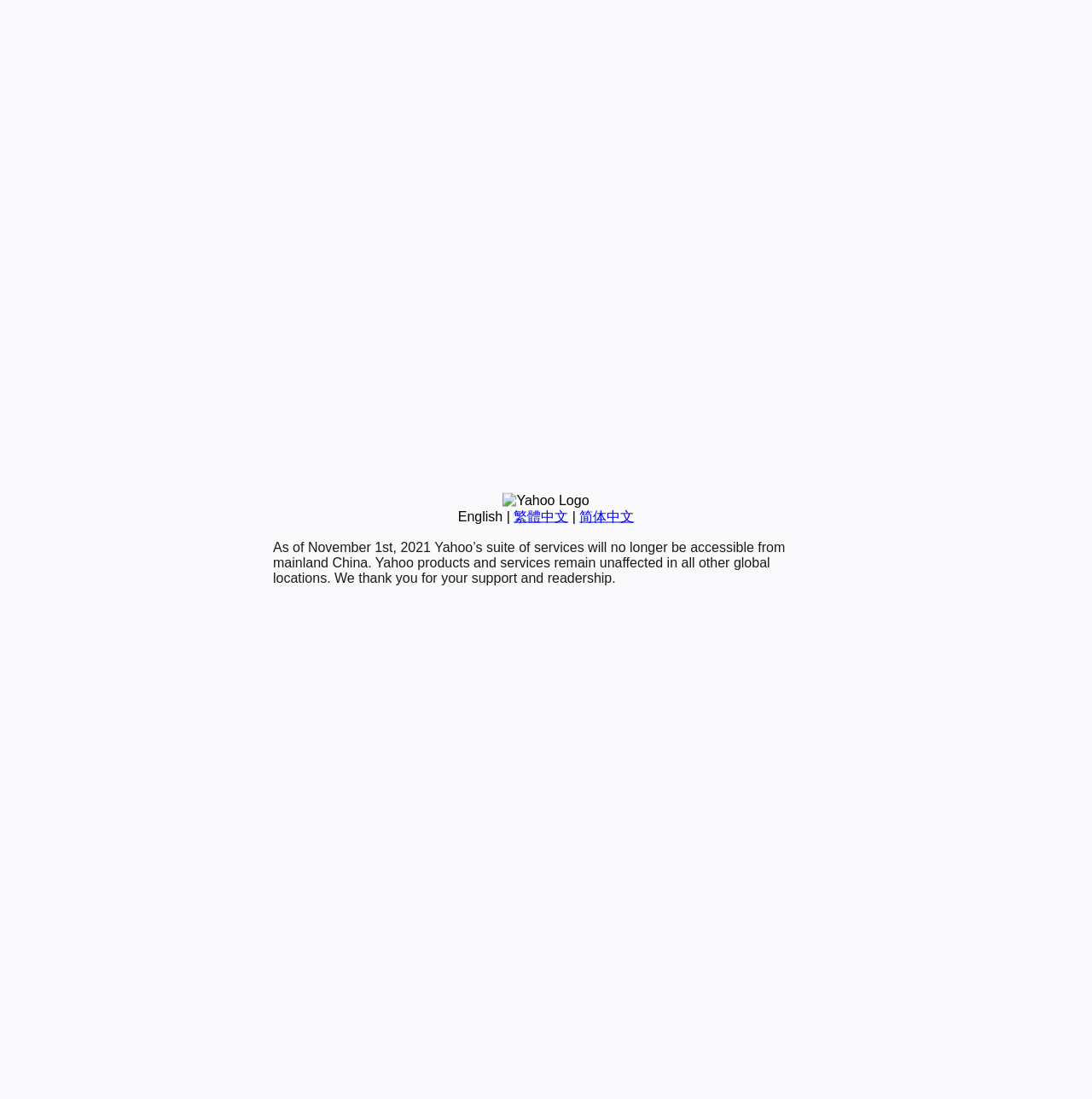Based on the description "简体中文", find the bounding box of the specified UI element.

[0.531, 0.463, 0.581, 0.476]